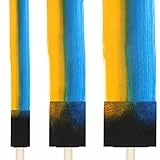What is the purpose of the flexible foam bristles?
Can you provide a detailed and comprehensive answer to the question?

The caption explains that the flexible foam bristles allow for smooth painting on diverse surfaces, making them an ideal choice for both experienced painters and DIY enthusiasts alike.